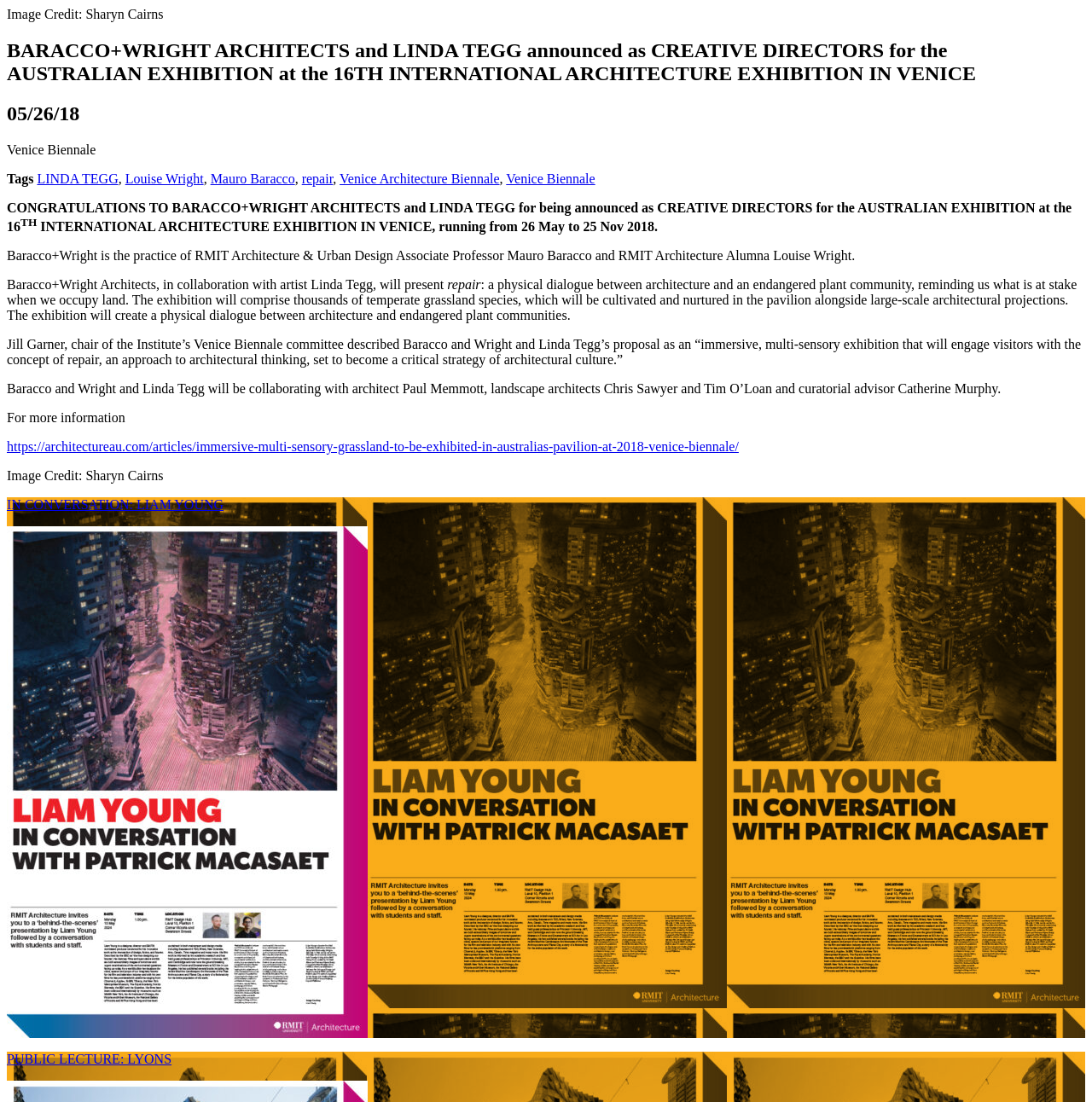Identify the bounding box coordinates of the clickable section necessary to follow the following instruction: "Check the image credit information". The coordinates should be presented as four float numbers from 0 to 1, i.e., [left, top, right, bottom].

[0.006, 0.006, 0.15, 0.019]